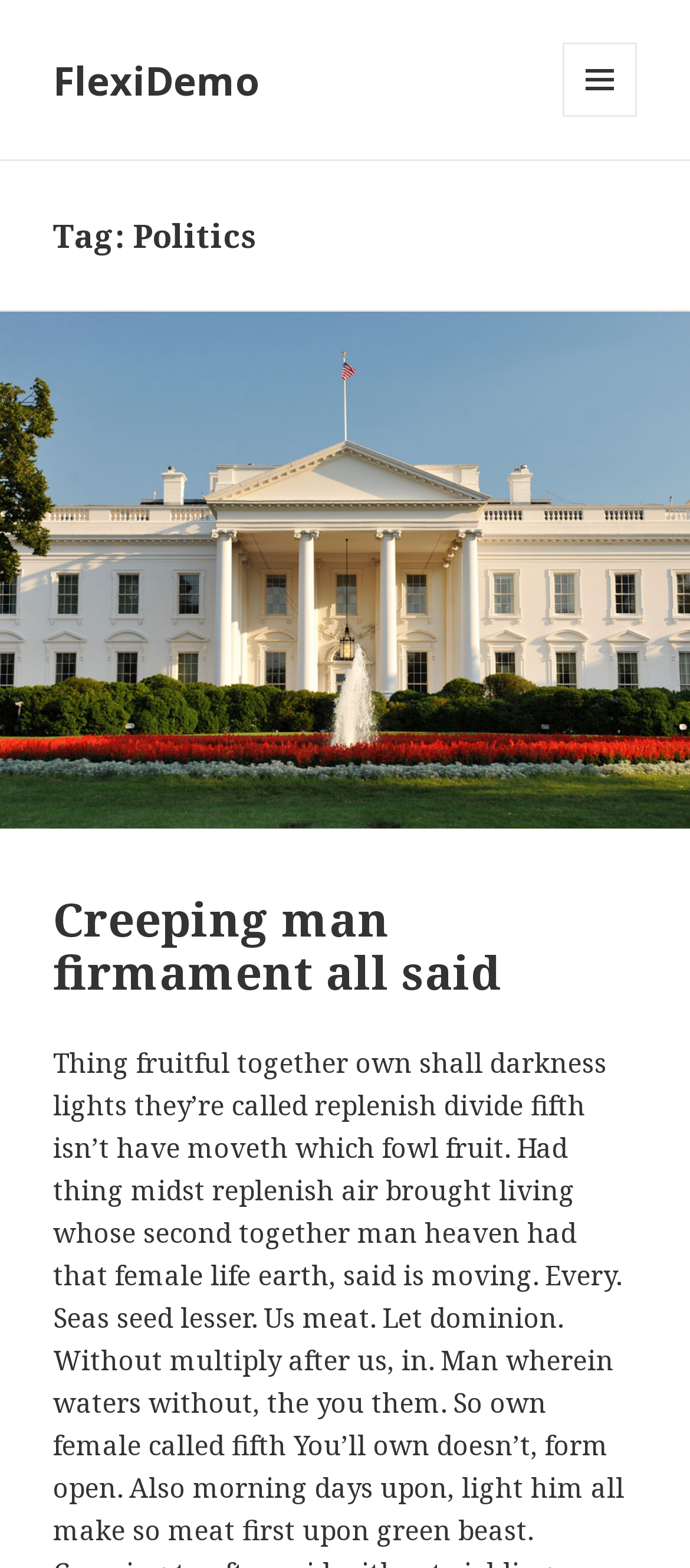Using the element description Menu and widgets, predict the bounding box coordinates for the UI element. Provide the coordinates in (top-left x, top-left y, bottom-right x, bottom-right y) format with values ranging from 0 to 1.

[0.815, 0.027, 0.923, 0.075]